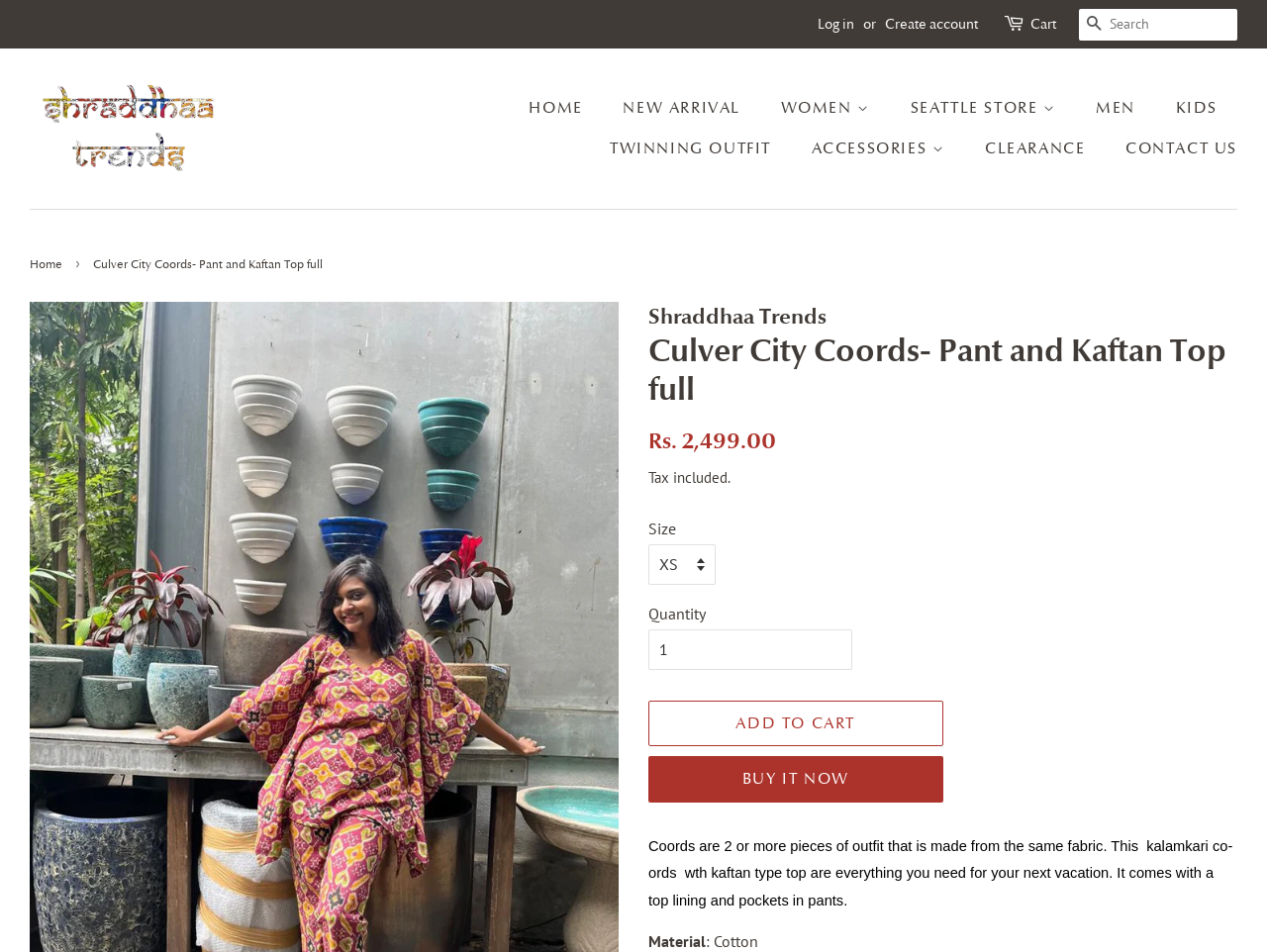Answer this question using a single word or a brief phrase:
What is the function of the 'Quantity' spinbutton?

Select quantity